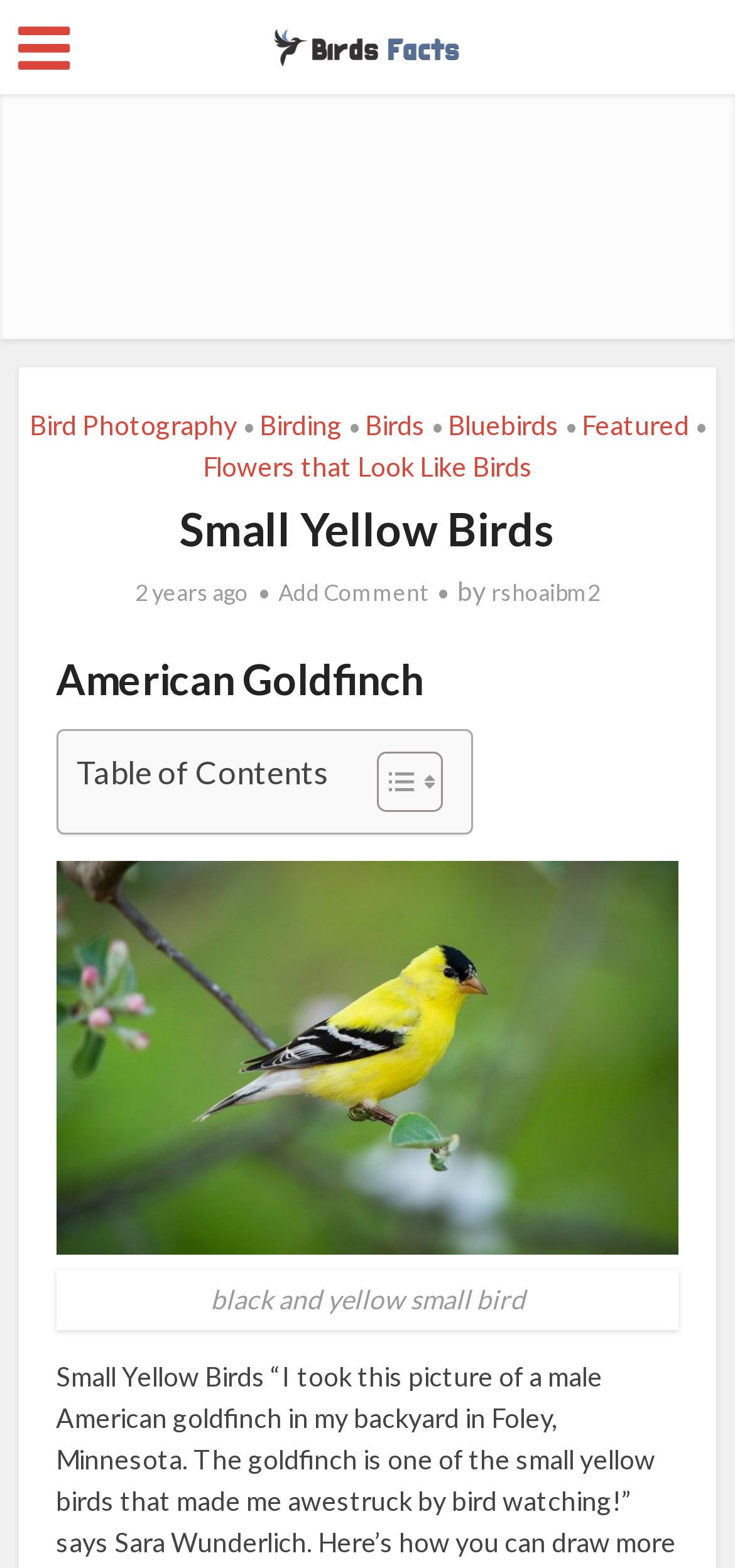Determine the primary headline of the webpage.

Small Yellow Birds